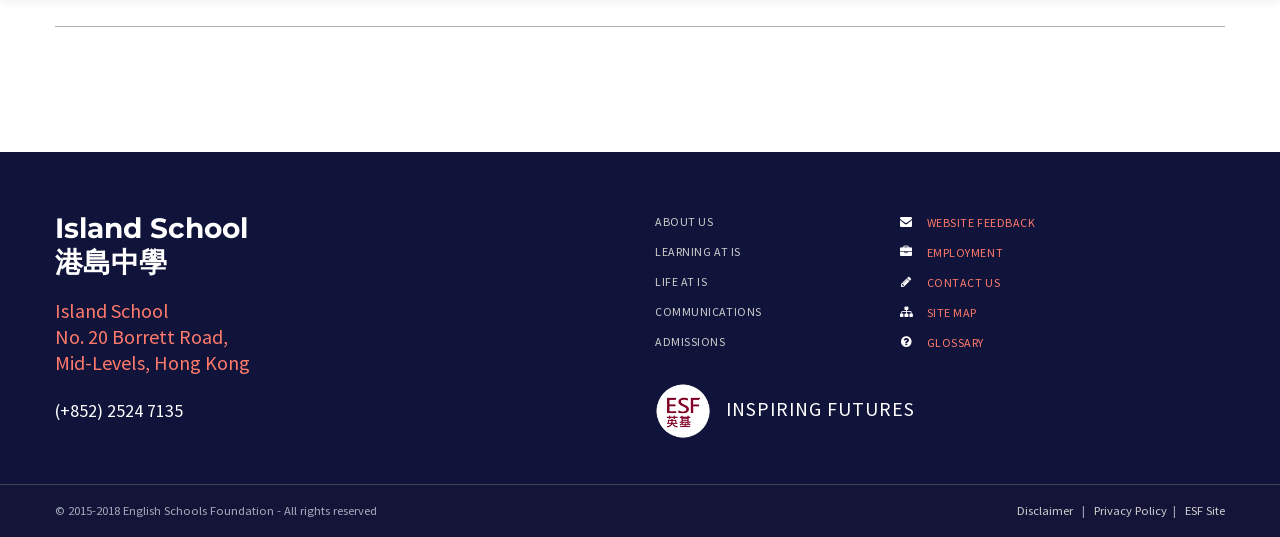Determine the bounding box coordinates in the format (top-left x, top-left y, bottom-right x, bottom-right y). Ensure all values are floating point numbers between 0 and 1. Identify the bounding box of the UI element described by: ESF Site

[0.926, 0.937, 0.957, 0.965]